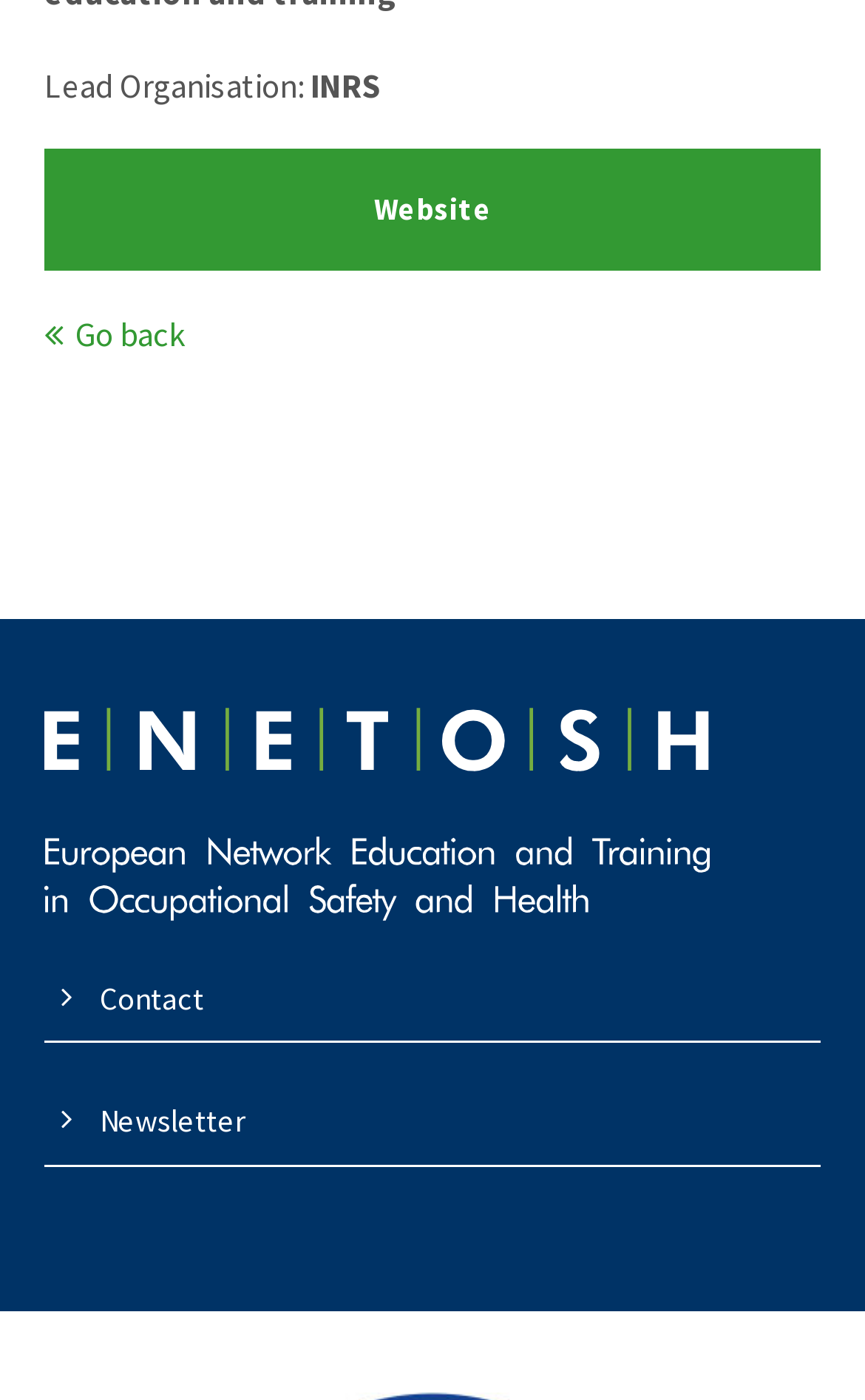Using the description: "Go back", determine the UI element's bounding box coordinates. Ensure the coordinates are in the format of four float numbers between 0 and 1, i.e., [left, top, right, bottom].

[0.051, 0.223, 0.213, 0.253]